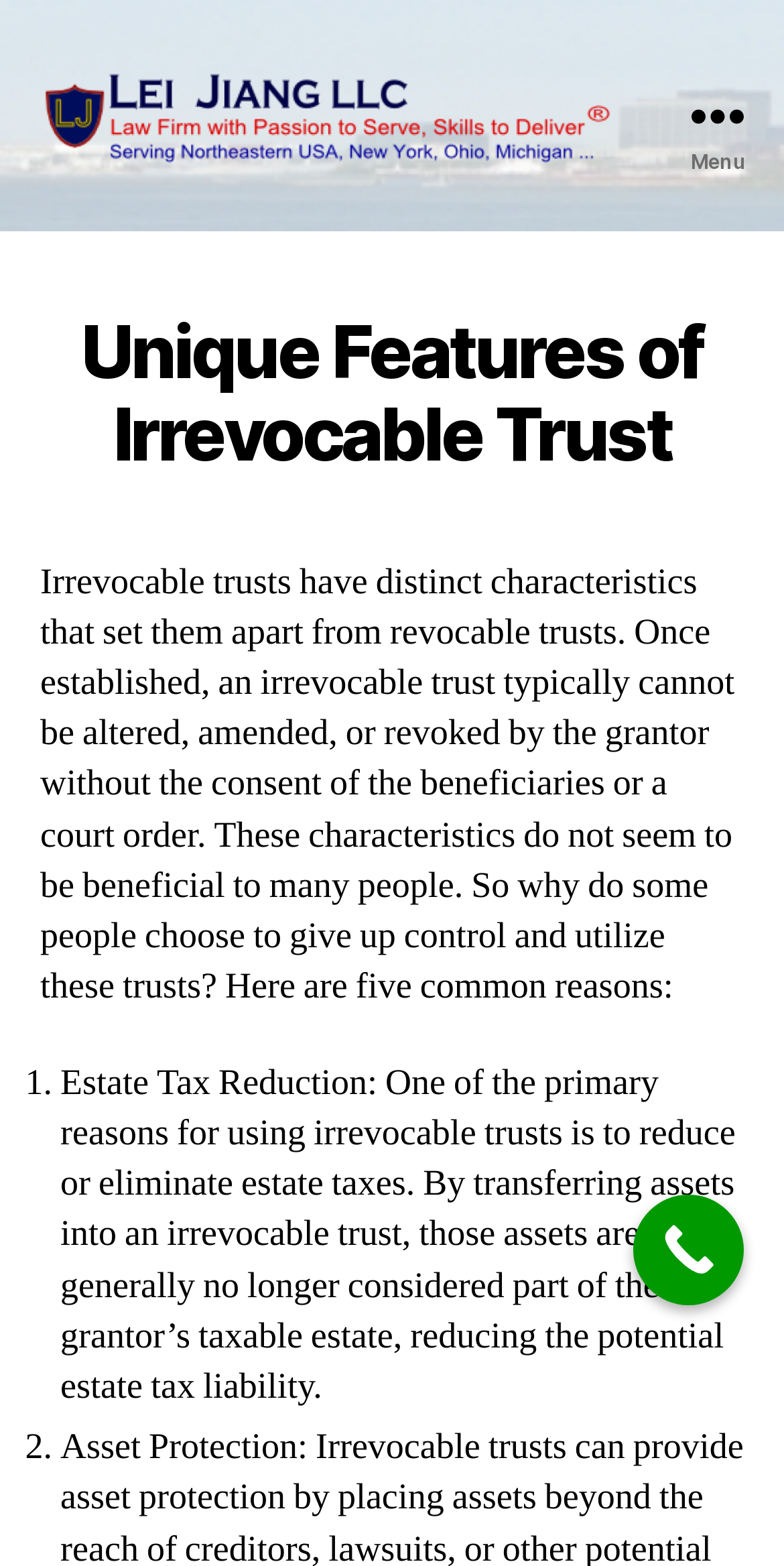Based on what you see in the screenshot, provide a thorough answer to this question: What is the purpose of the 'Call Now Button'?

The 'Call Now Button' is likely a call-to-action element that allows users to contact the law firm, Lei Jiang Law Firm, to inquire about their services or to take action related to irrevocable trusts.